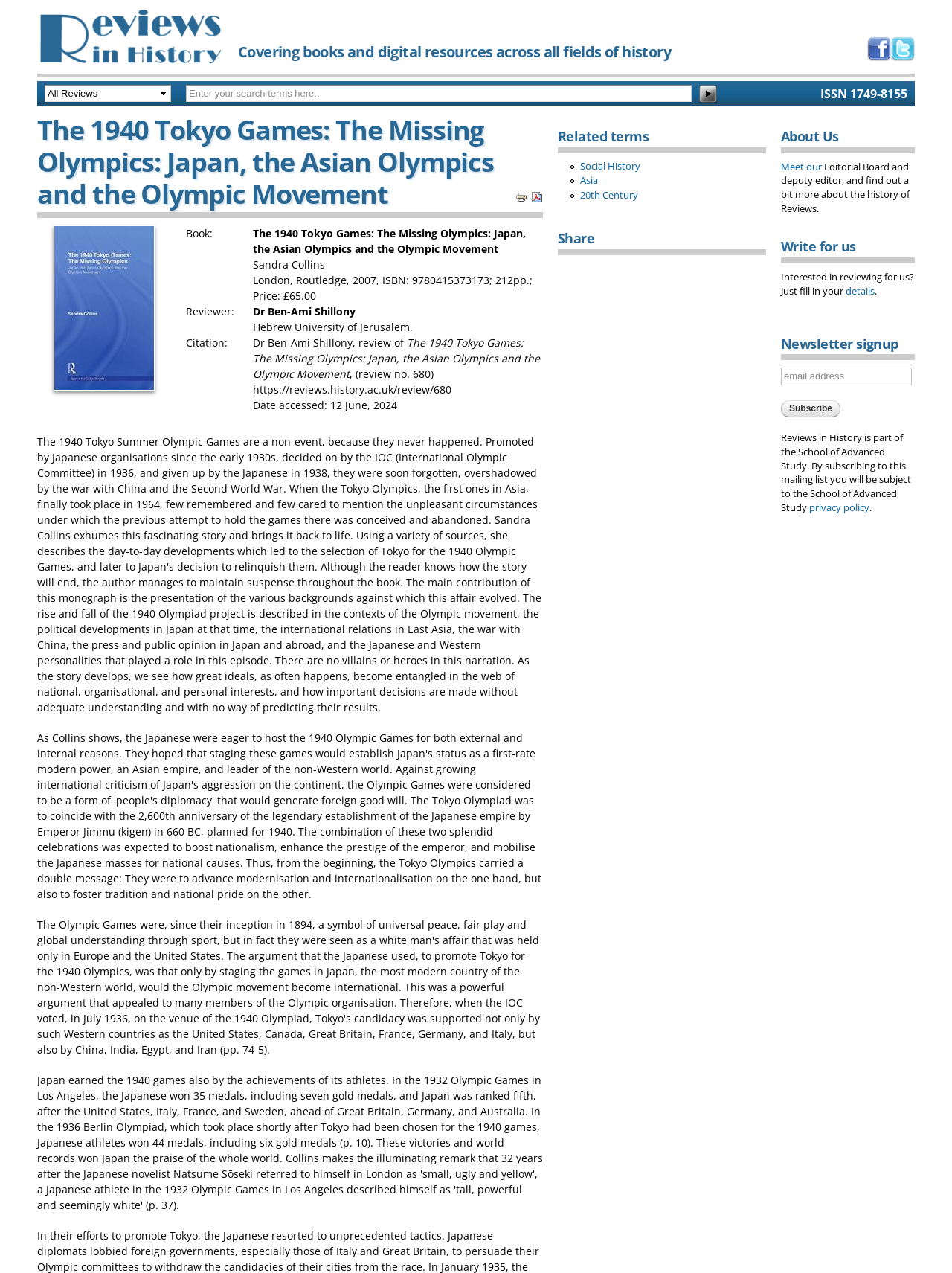Given the element description, predict the bounding box coordinates in the format (top-left x, top-left y, bottom-right x, bottom-right y), using floating point numbers between 0 and 1: details

[0.888, 0.224, 0.919, 0.234]